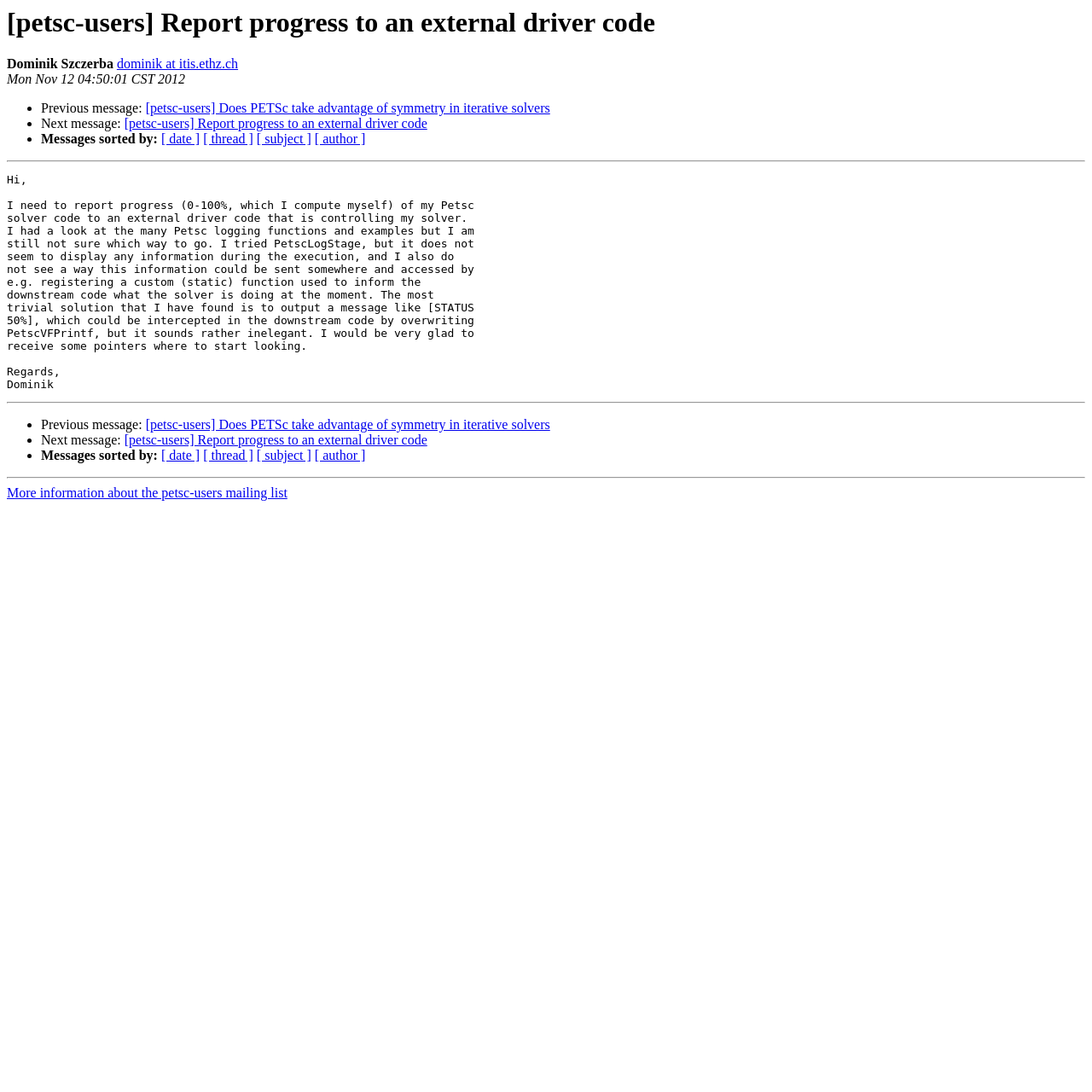What is the date of the message?
Refer to the image and respond with a one-word or short-phrase answer.

Mon Nov 12 04:50:01 CST 2012